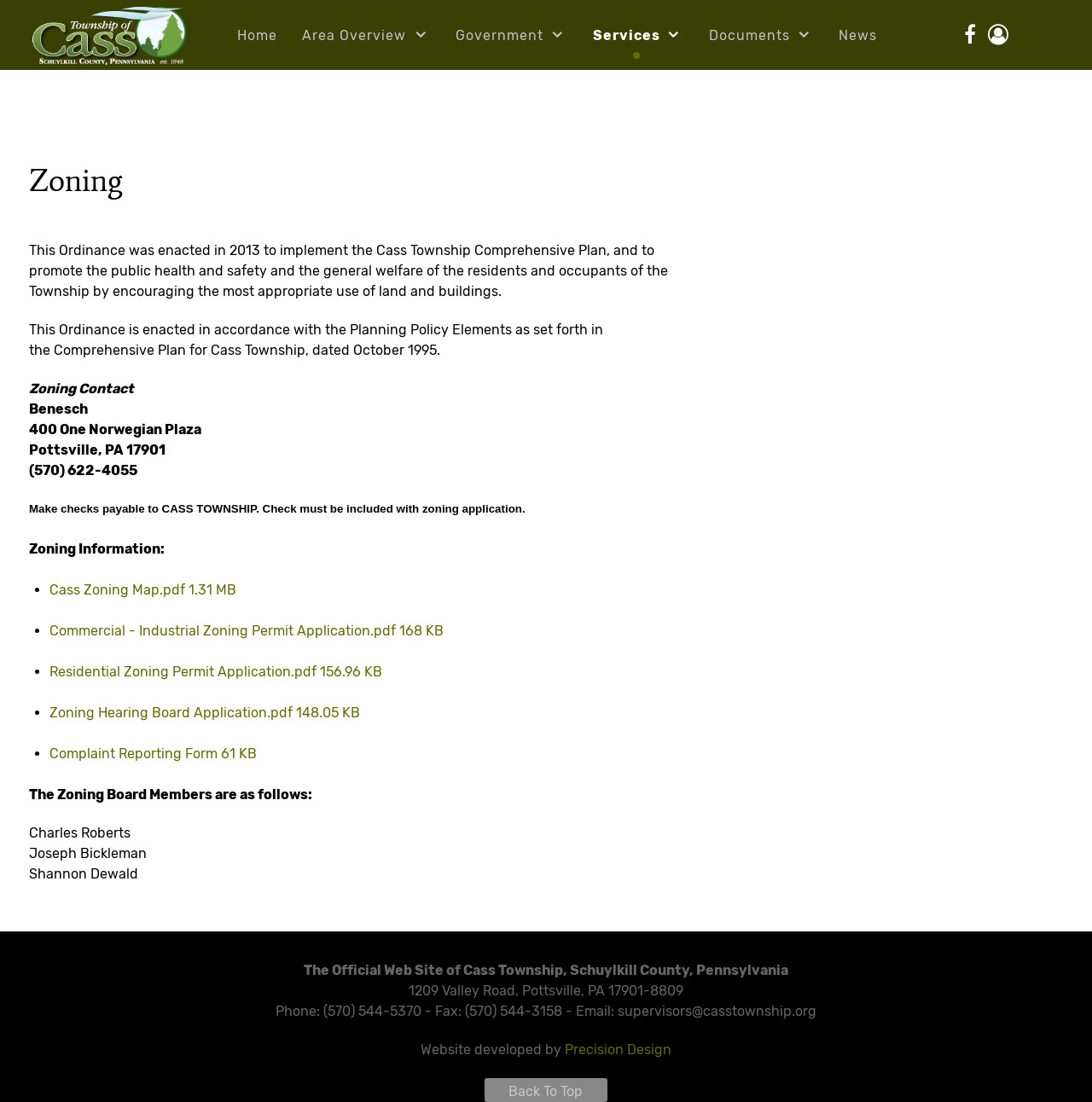Please locate the bounding box coordinates of the element that needs to be clicked to achieve the following instruction: "View Zoning Information". The coordinates should be four float numbers between 0 and 1, i.e., [left, top, right, bottom].

[0.027, 0.491, 0.147, 0.506]